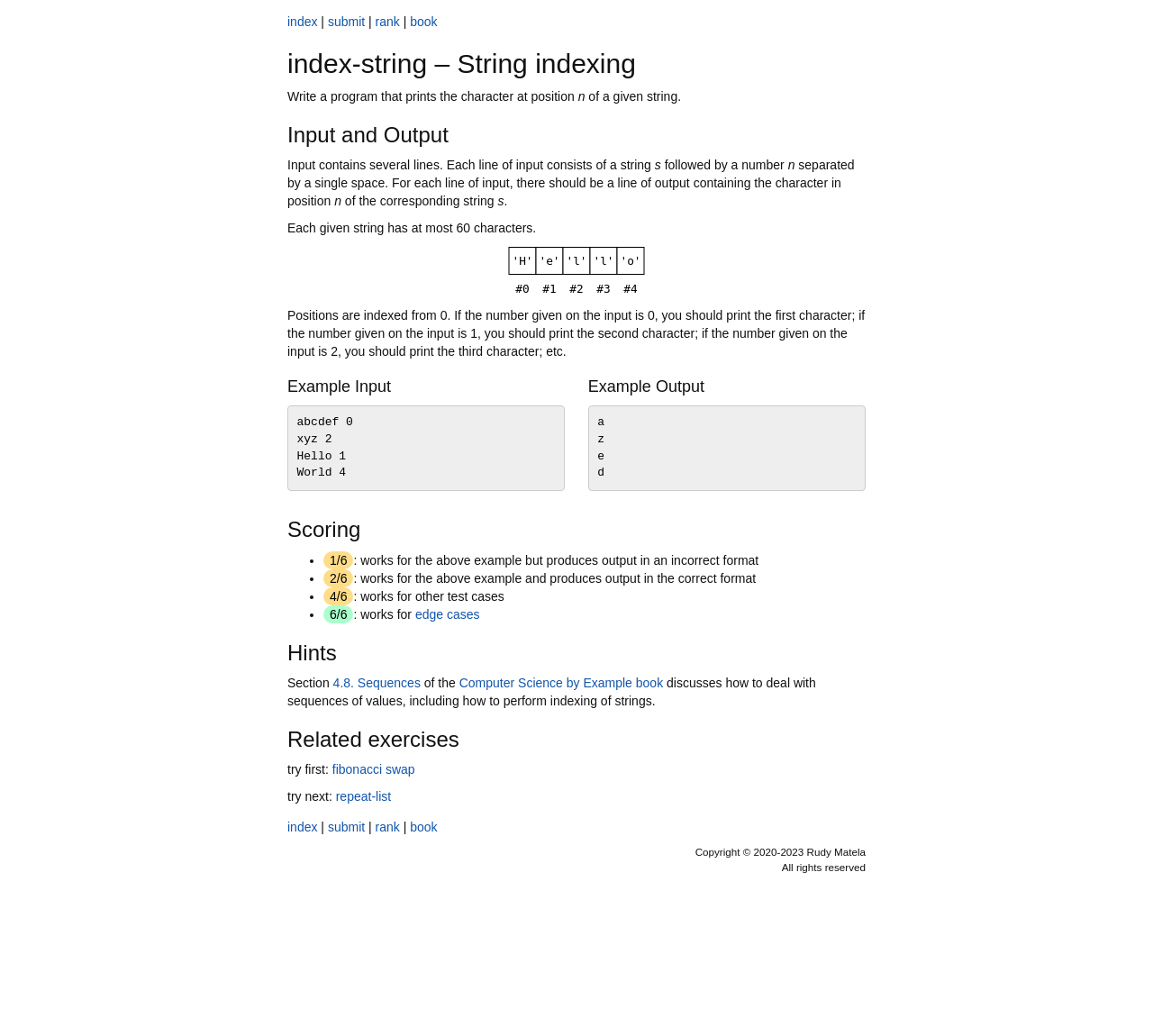What is the purpose of the 'Example Input' section?
Could you give a comprehensive explanation in response to this question?

The 'Example Input' section provides an example of how the input should be formatted, which includes multiple lines of strings followed by numbers separated by a single space.